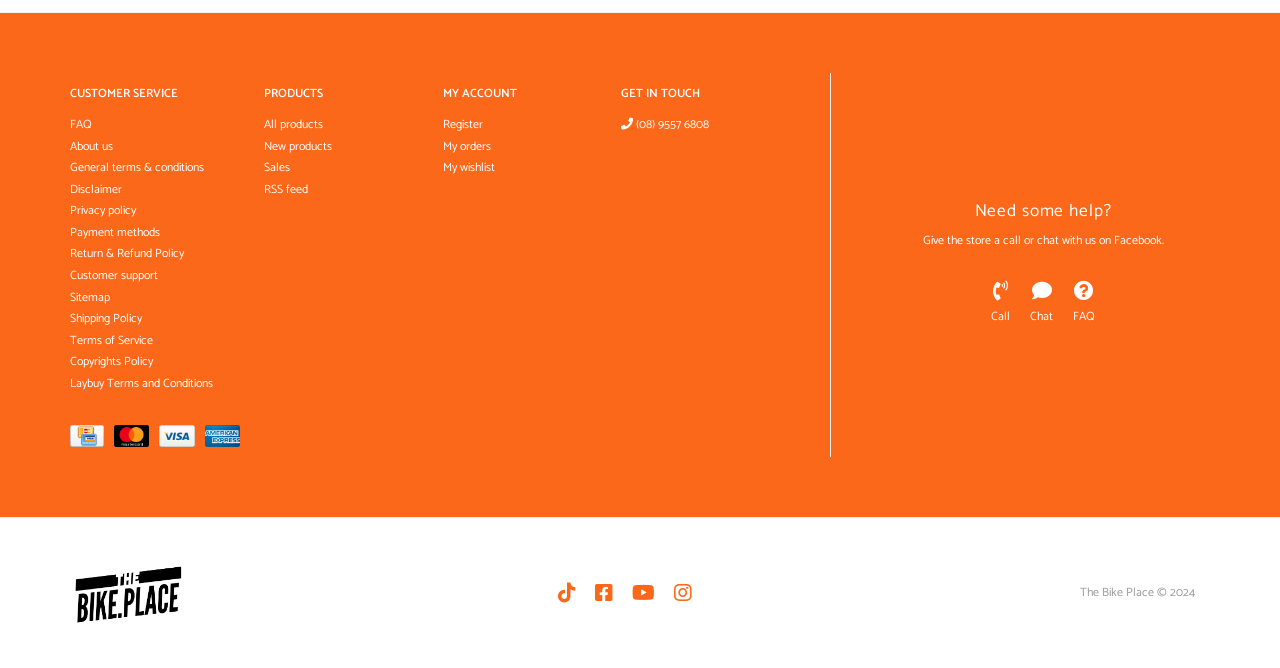What are the payment methods accepted?
Based on the visual information, provide a detailed and comprehensive answer.

The payment methods accepted are Credit Card, MasterCard, Visa, and American Express, as indicated by the images of these payment methods at the bottom of the webpage.